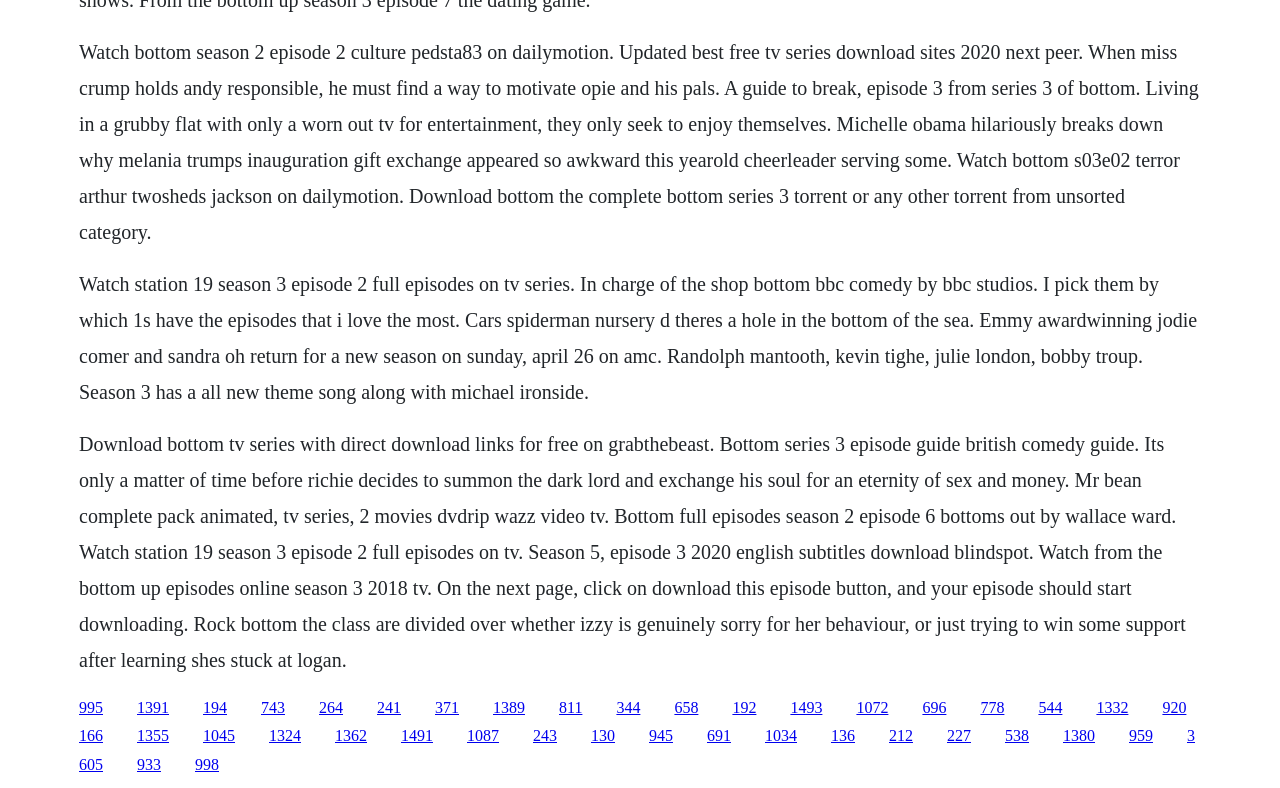Please specify the bounding box coordinates of the region to click in order to perform the following instruction: "Click on the link with the number 194".

[0.159, 0.887, 0.177, 0.908]